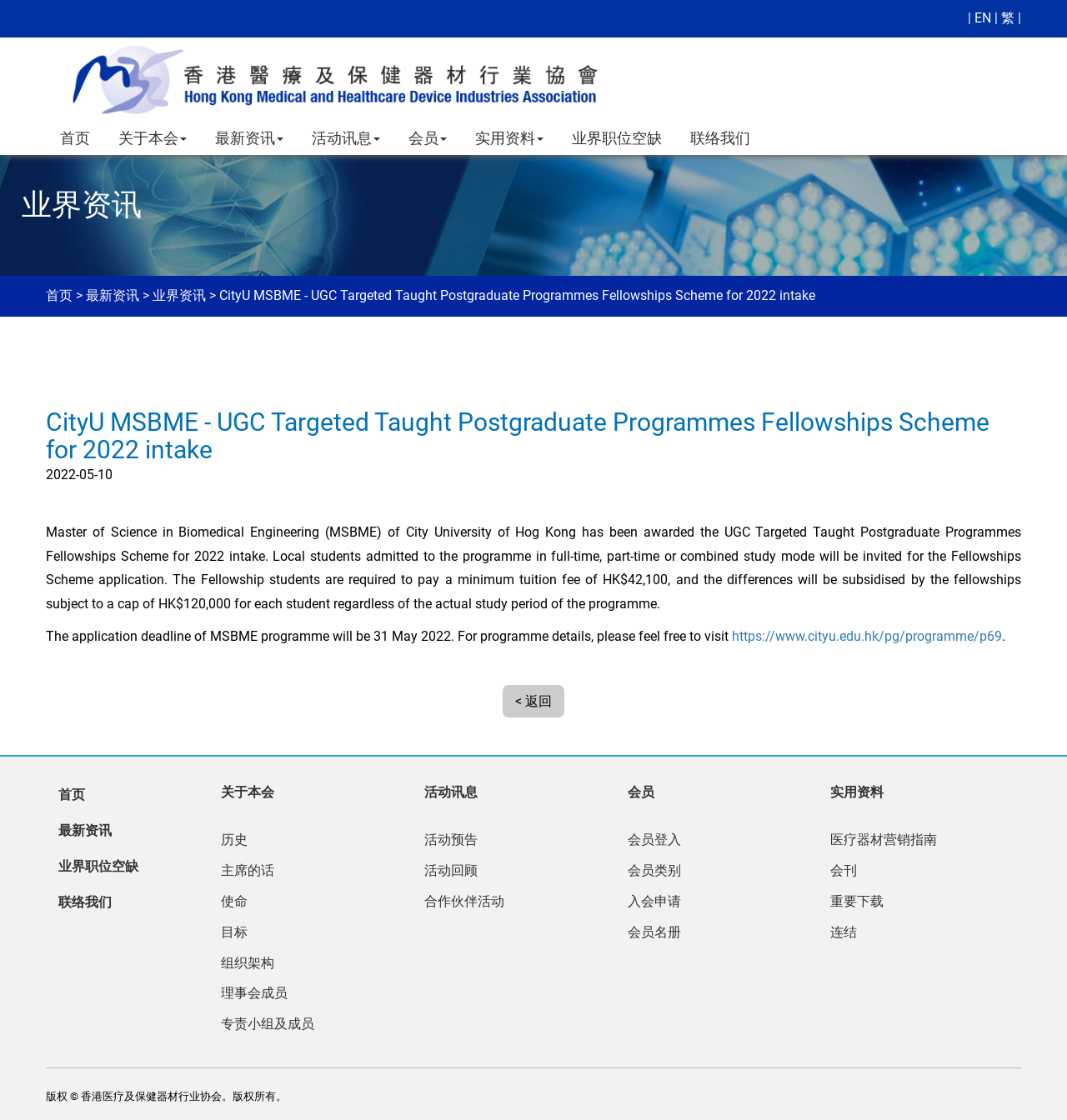Show the bounding box coordinates for the element that needs to be clicked to execute the following instruction: "Read the article about Sketch App Essentials". Provide the coordinates in the form of four float numbers between 0 and 1, i.e., [left, top, right, bottom].

None